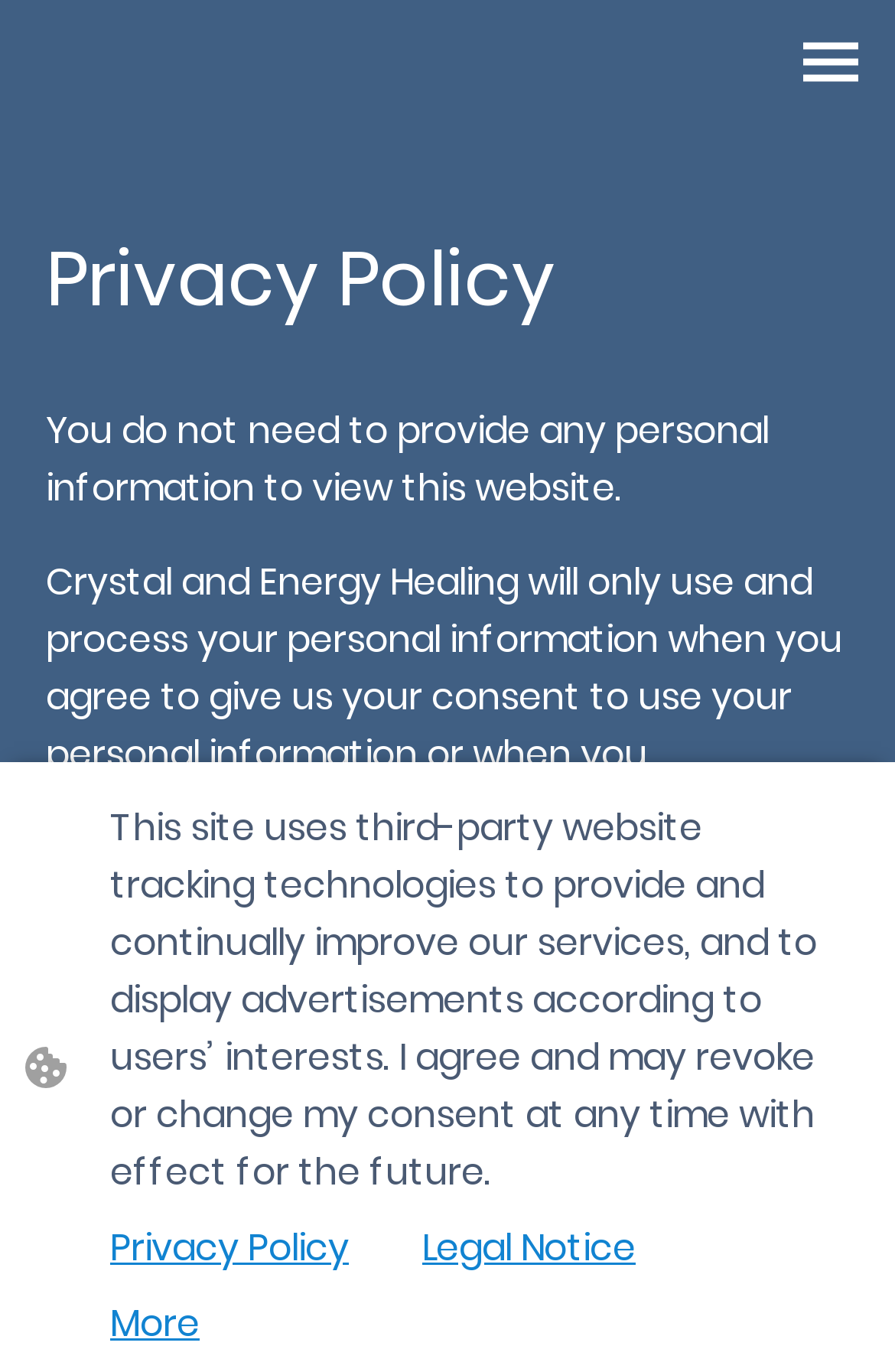Determine the bounding box coordinates (top-left x, top-left y, bottom-right x, bottom-right y) of the UI element described in the following text: Privacy Policy

[0.123, 0.888, 0.39, 0.93]